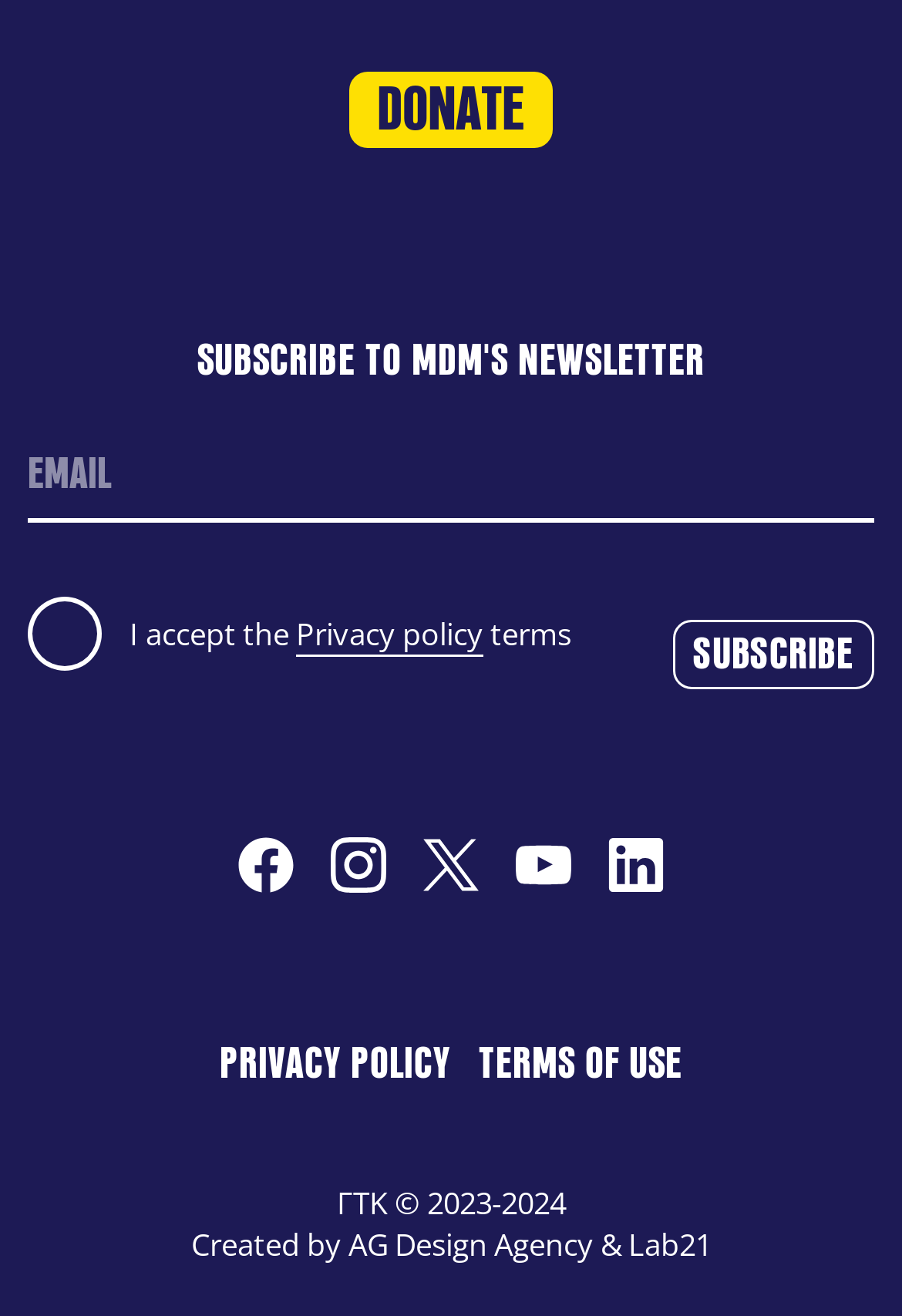What is the copyright year mentioned on the webpage?
Please look at the screenshot and answer using one word or phrase.

2023-2024